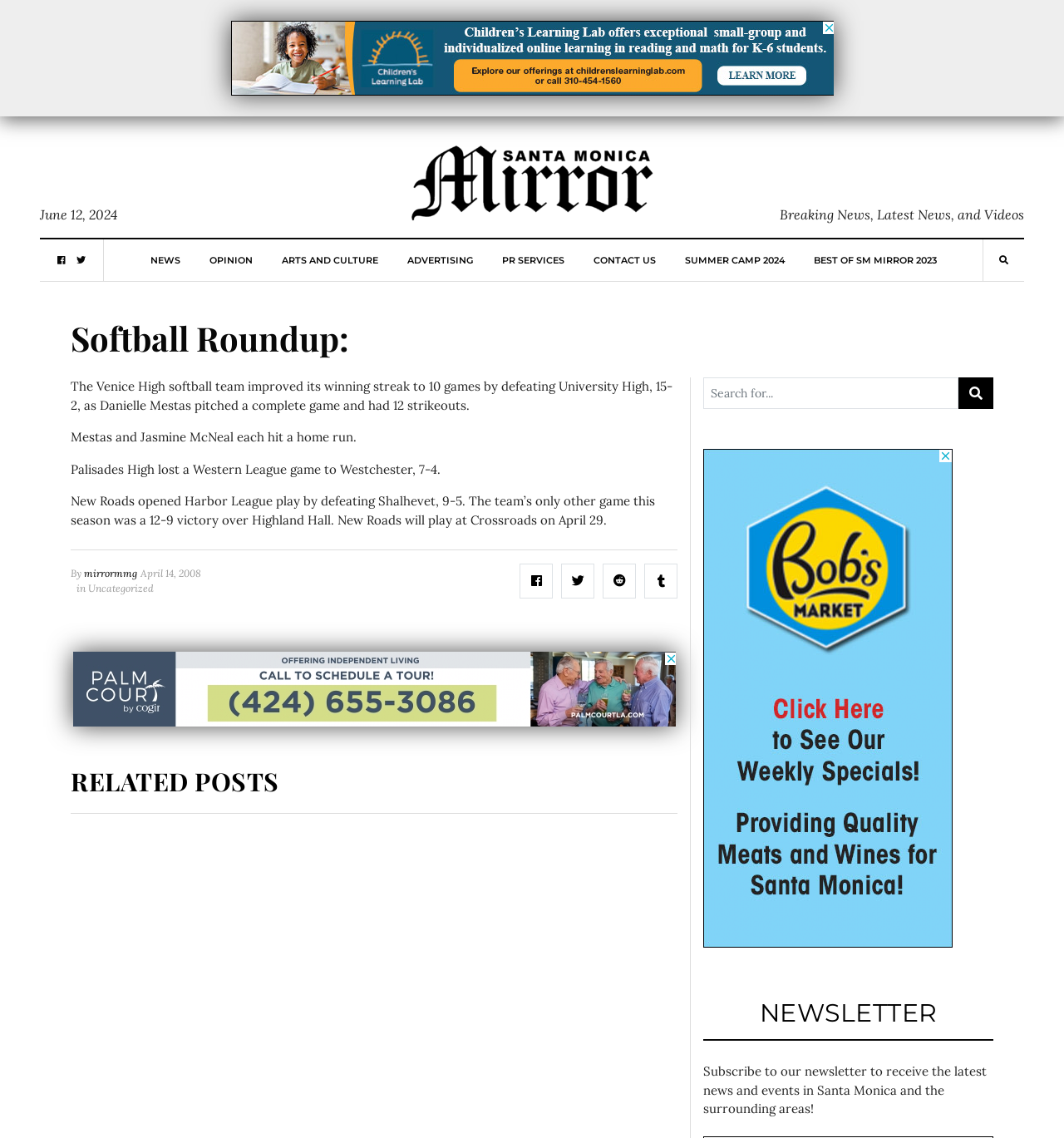Determine the bounding box for the described HTML element: "alt="SM Mirror"". Ensure the coordinates are four float numbers between 0 and 1 in the format [left, top, right, bottom].

[0.383, 0.14, 0.617, 0.176]